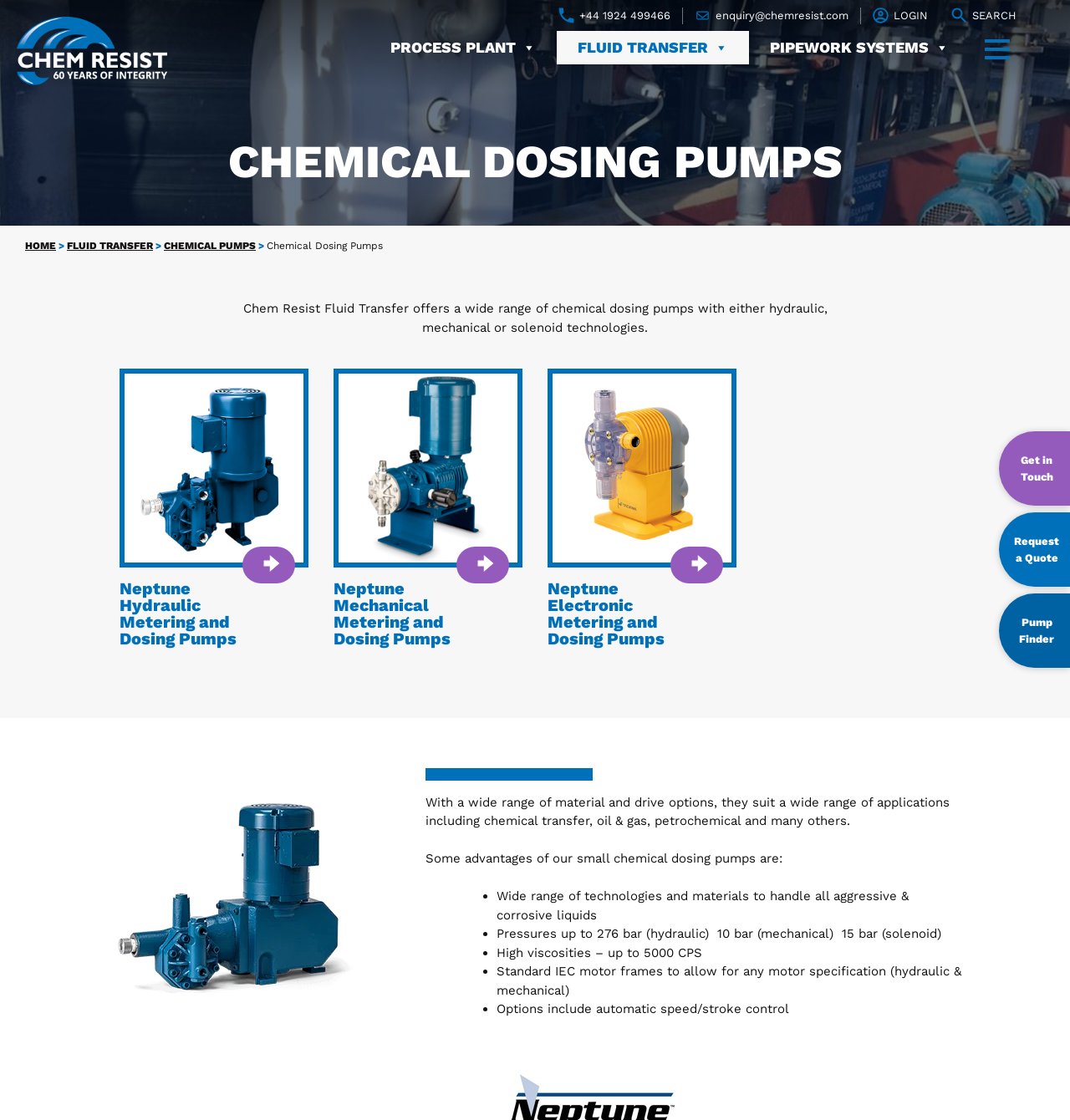Locate the primary headline on the webpage and provide its text.

CHEMICAL DOSING PUMPS